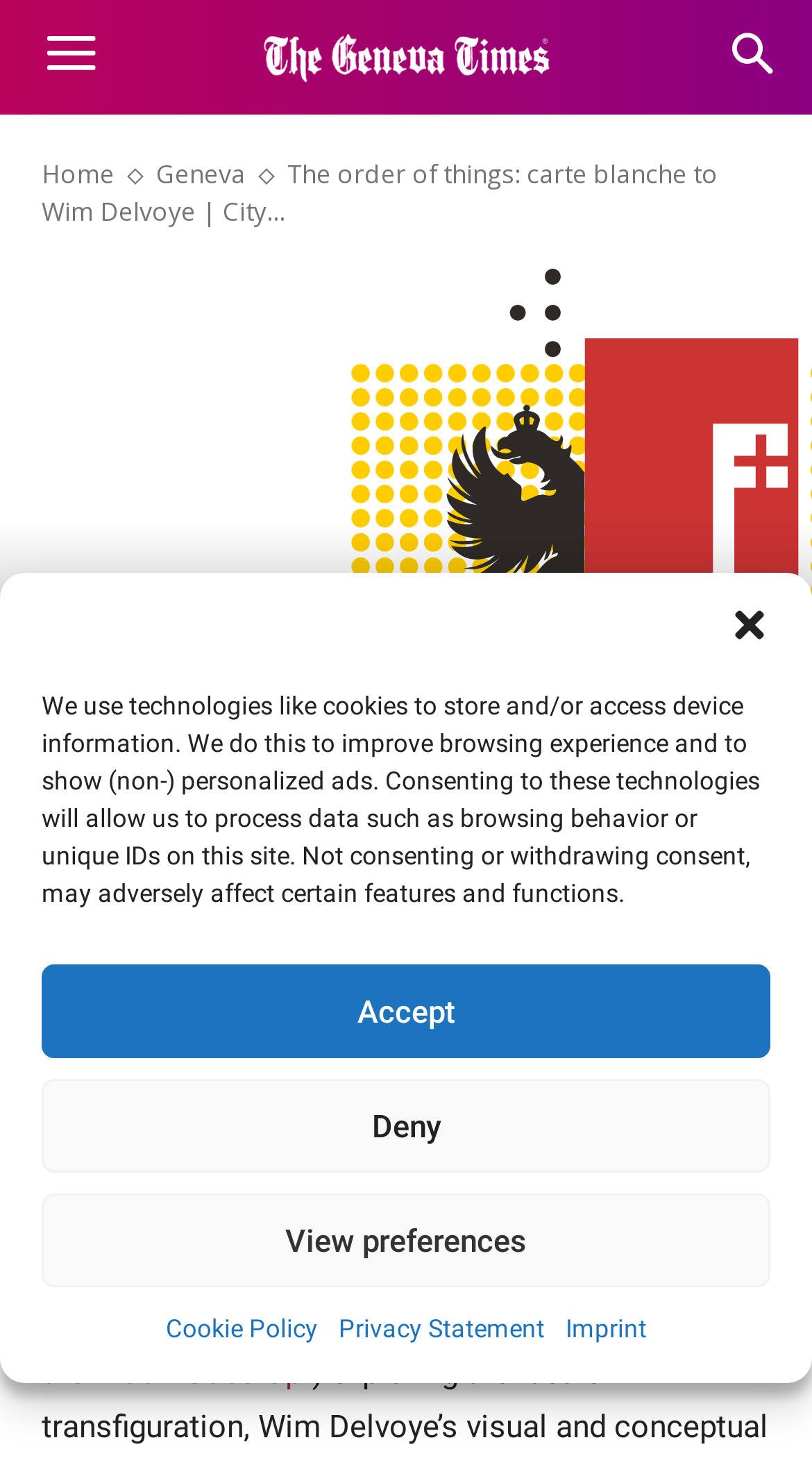Locate the bounding box coordinates of the clickable area to execute the instruction: "Click the close dialog button". Provide the coordinates as four float numbers between 0 and 1, represented as [left, top, right, bottom].

[0.897, 0.412, 0.949, 0.441]